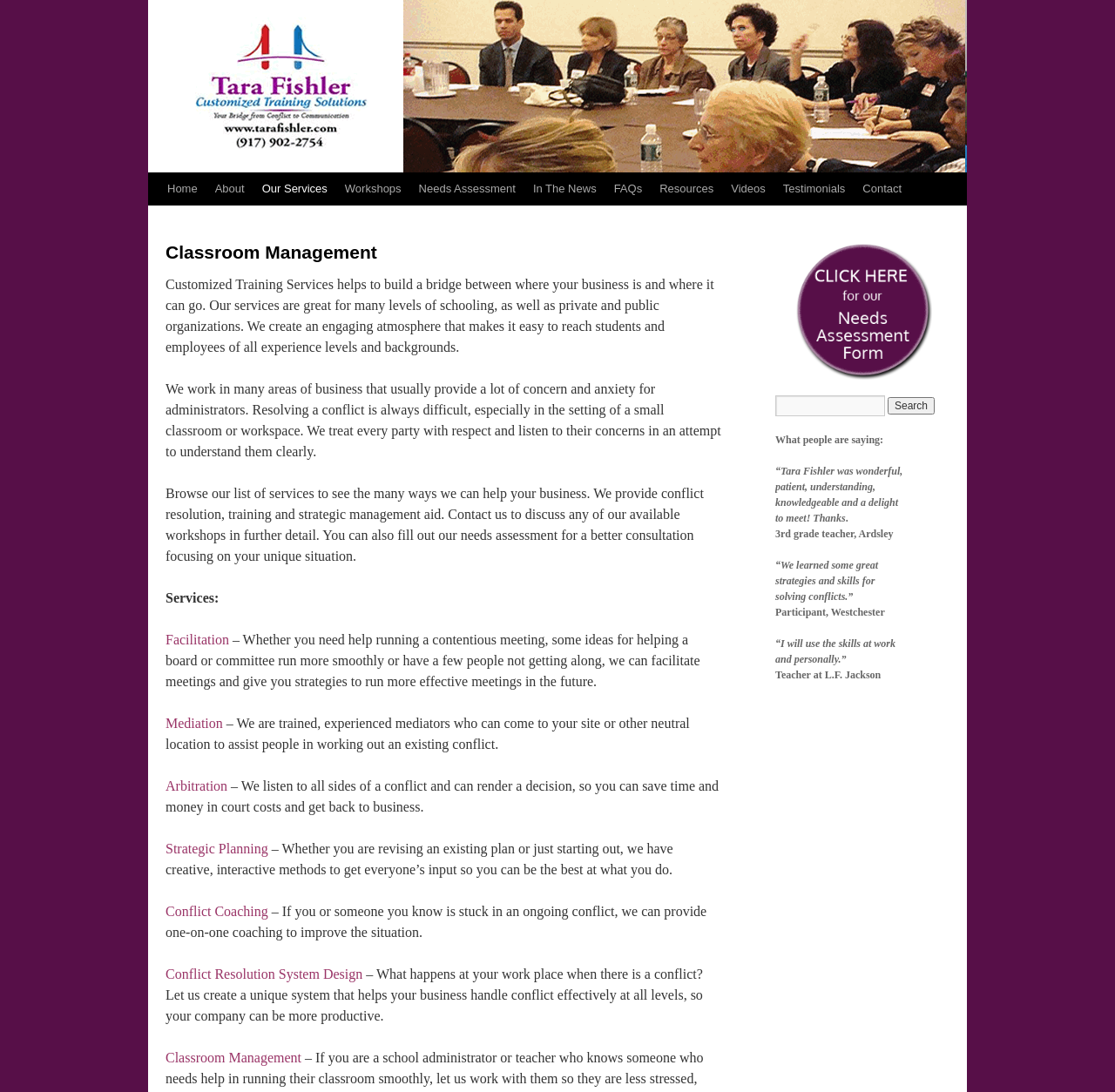Give a short answer using one word or phrase for the question:
What is the role of the mediators provided by Customized Training Solutions?

To assist people in working out conflicts